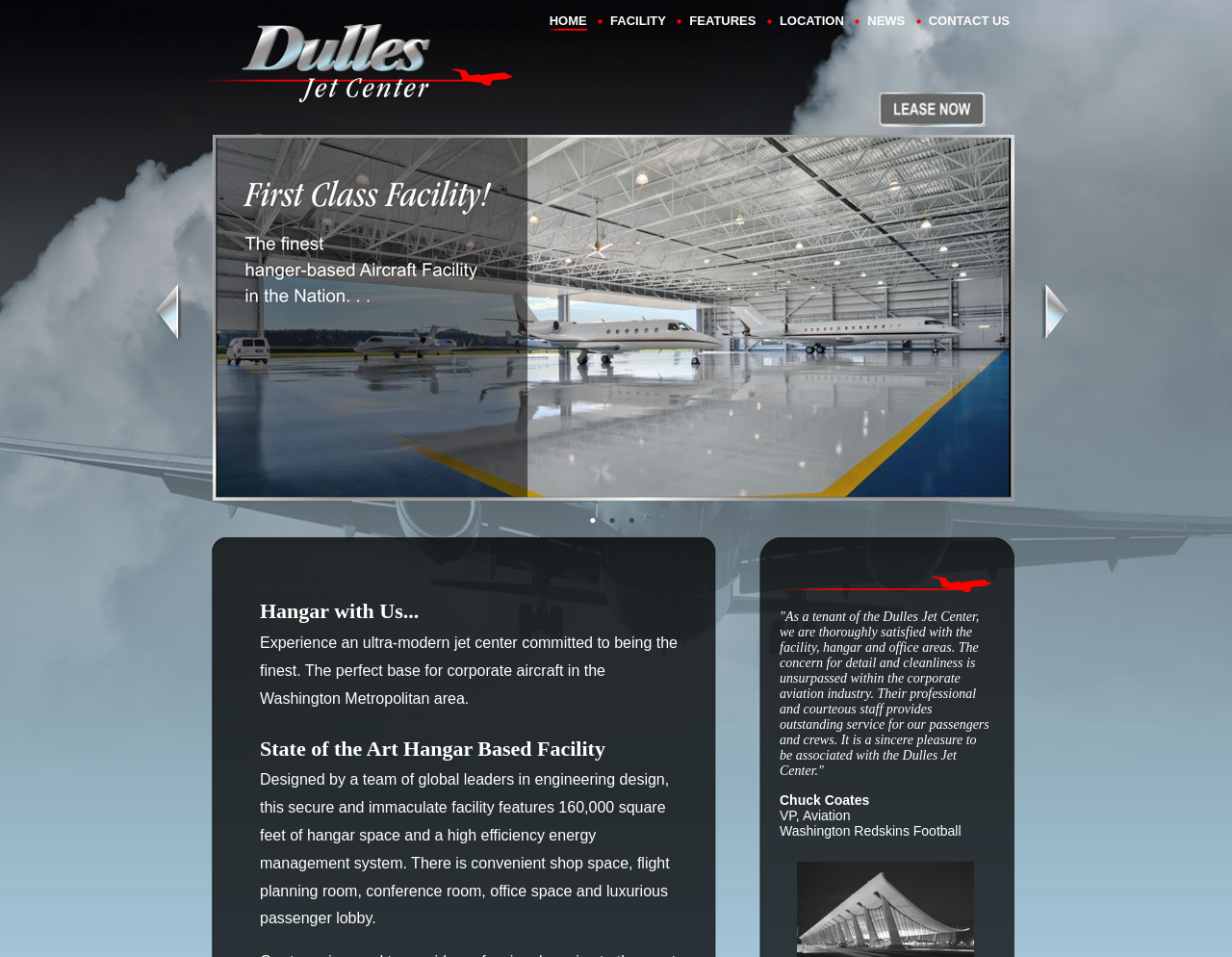Specify the bounding box coordinates of the area to click in order to follow the given instruction: "Go to the 'CONTACT US' page."

[0.754, 0.014, 0.82, 0.034]